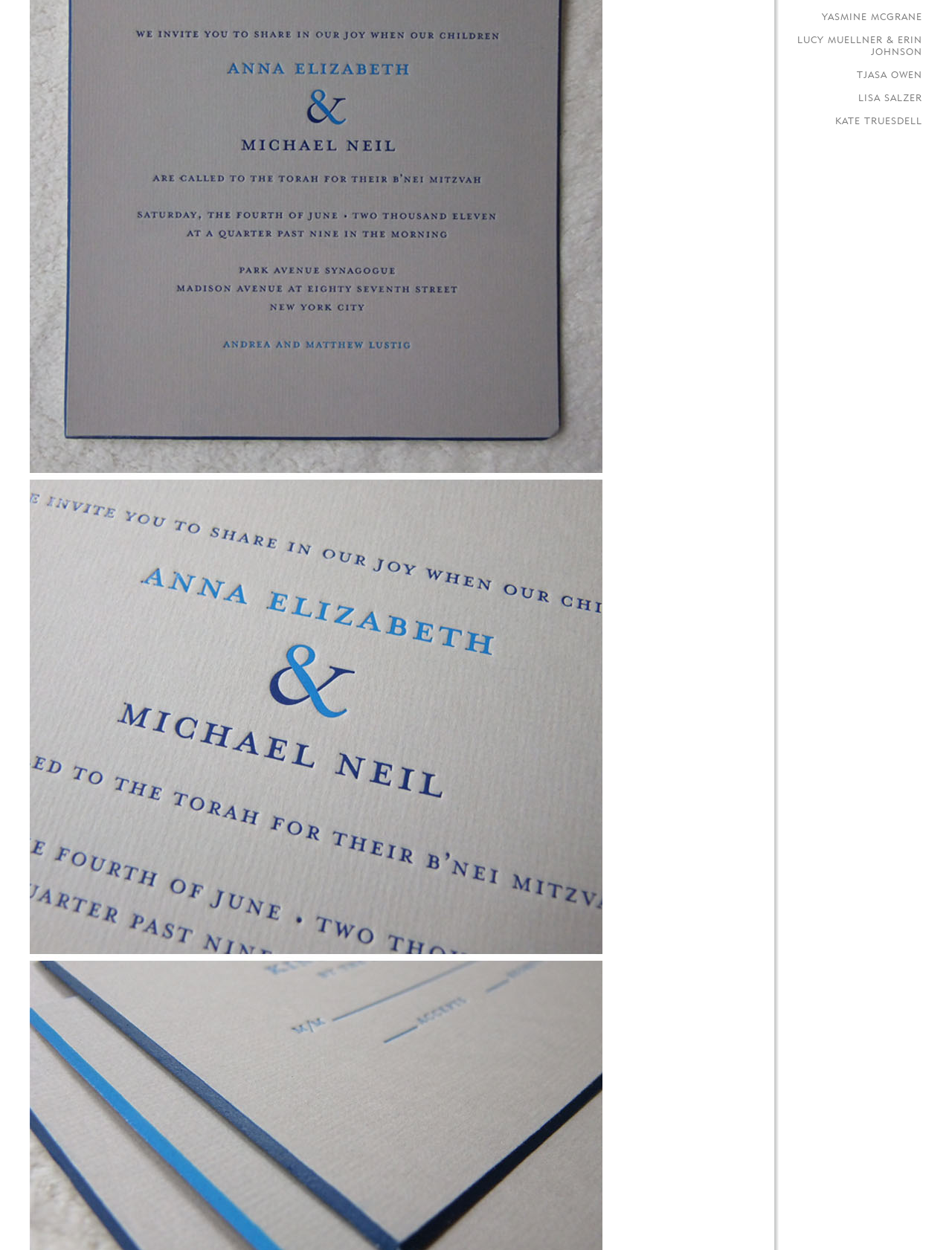Please find the bounding box for the following UI element description. Provide the coordinates in (top-left x, top-left y, bottom-right x, bottom-right y) format, with values between 0 and 1: Tjasa Owen

[0.9, 0.054, 0.969, 0.064]